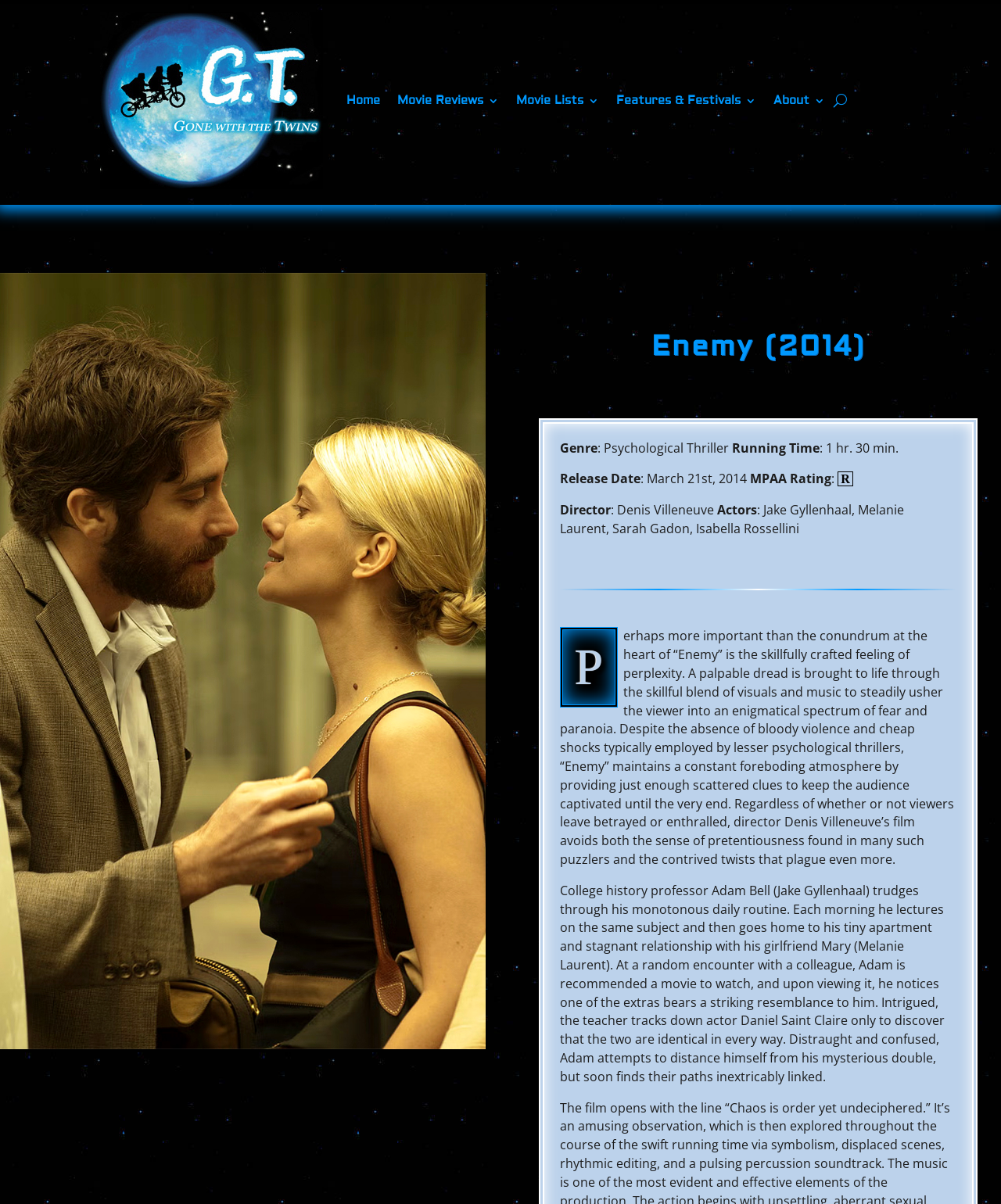Please locate the clickable area by providing the bounding box coordinates to follow this instruction: "Click the 'U' button".

[0.833, 0.01, 0.846, 0.157]